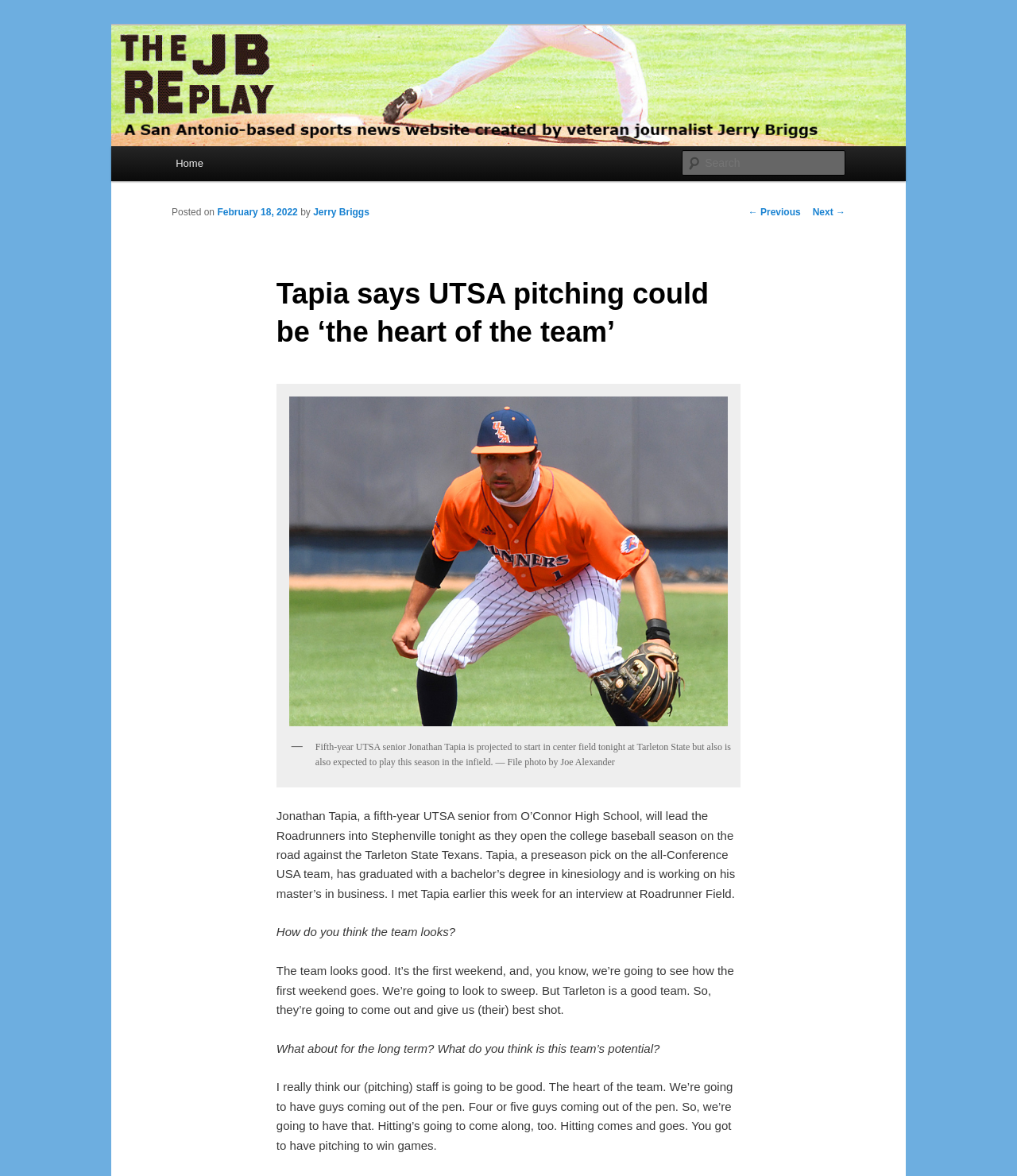Please provide the bounding box coordinates for the element that needs to be clicked to perform the following instruction: "Read the previous post". The coordinates should be given as four float numbers between 0 and 1, i.e., [left, top, right, bottom].

[0.736, 0.175, 0.787, 0.185]